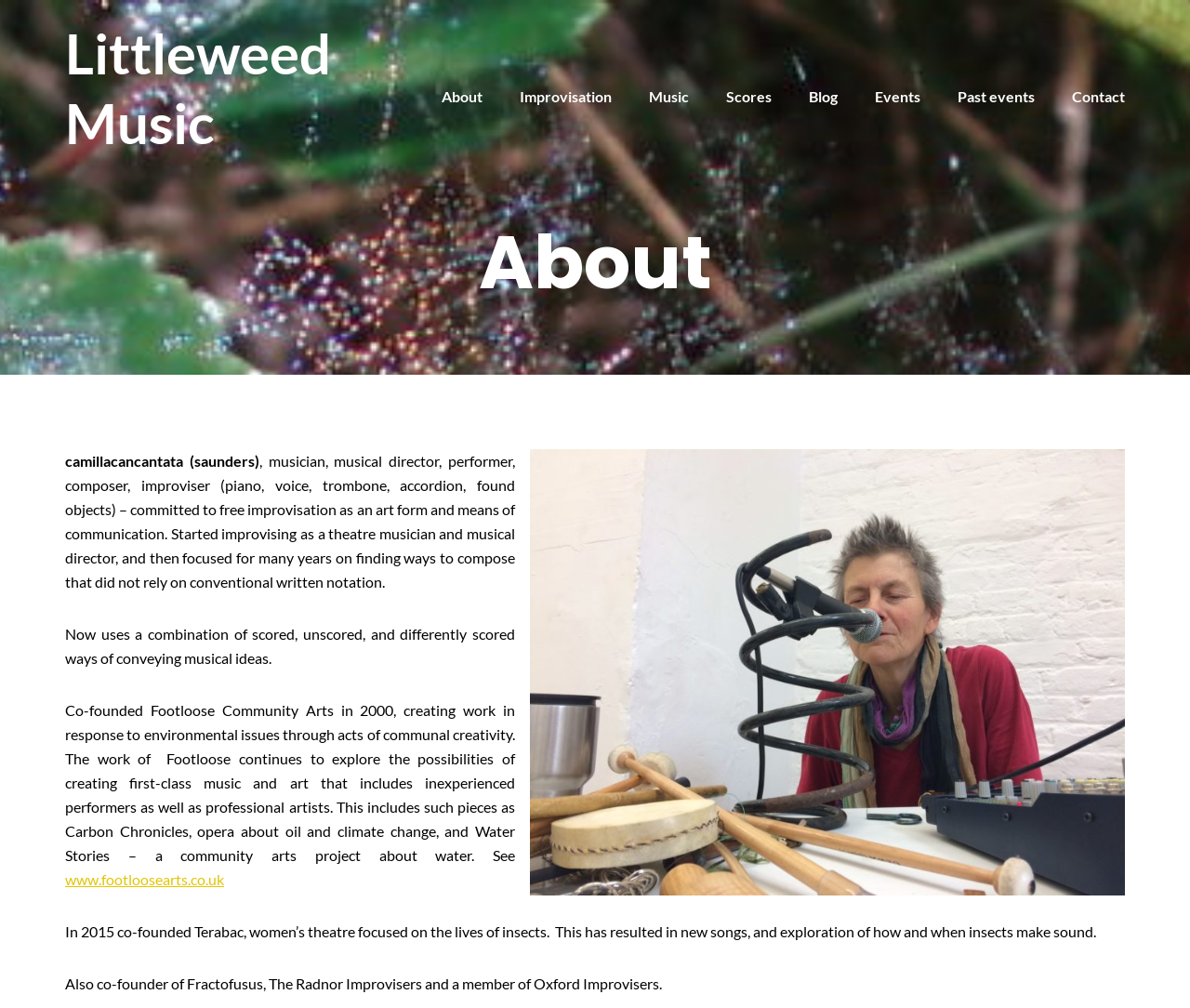What is the name of the community arts project?
Please provide a single word or phrase as your answer based on the image.

Footloose Community Arts